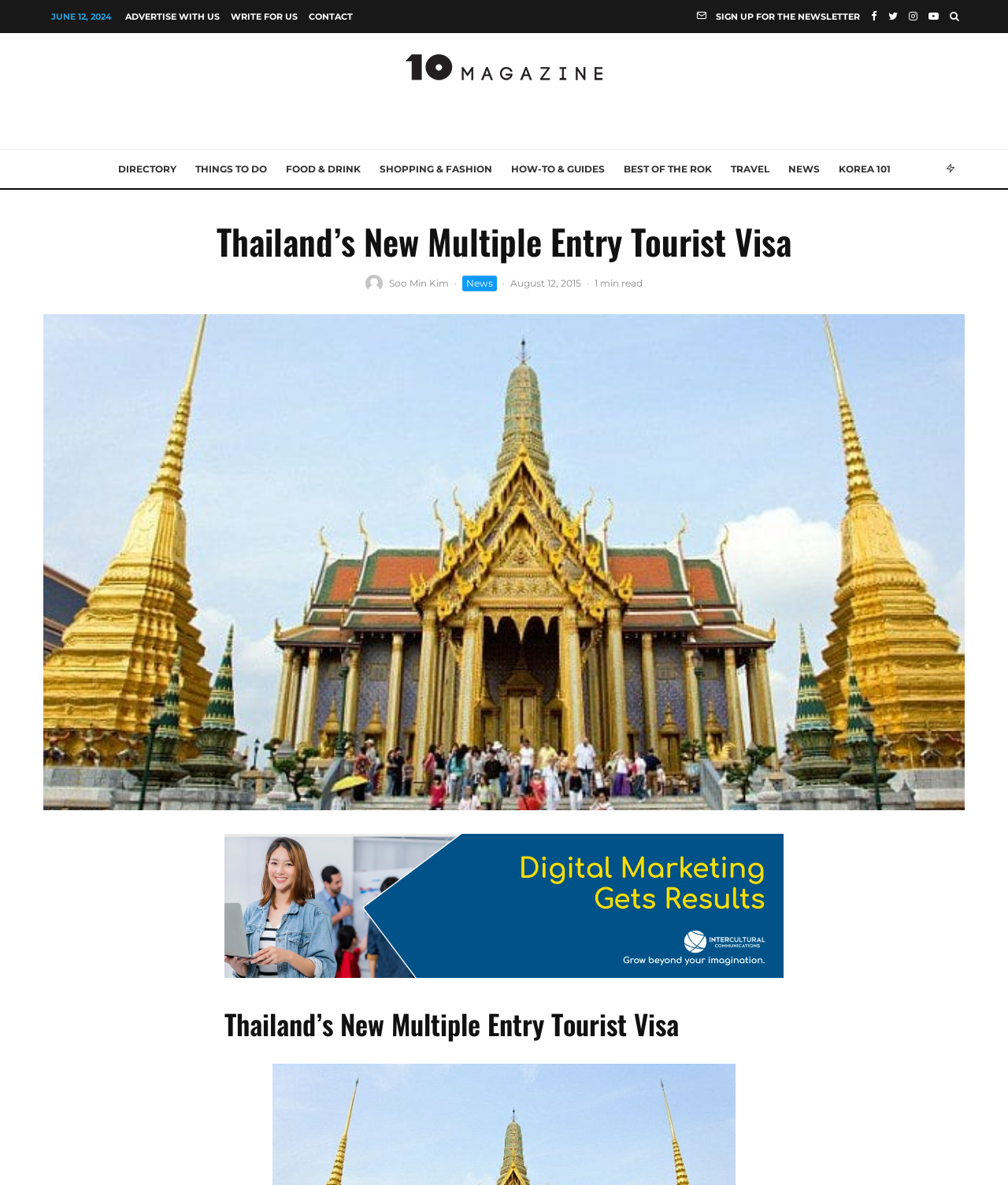Find the bounding box coordinates for the area that must be clicked to perform this action: "Click on the 'DIRECTORY' link".

[0.107, 0.126, 0.184, 0.159]